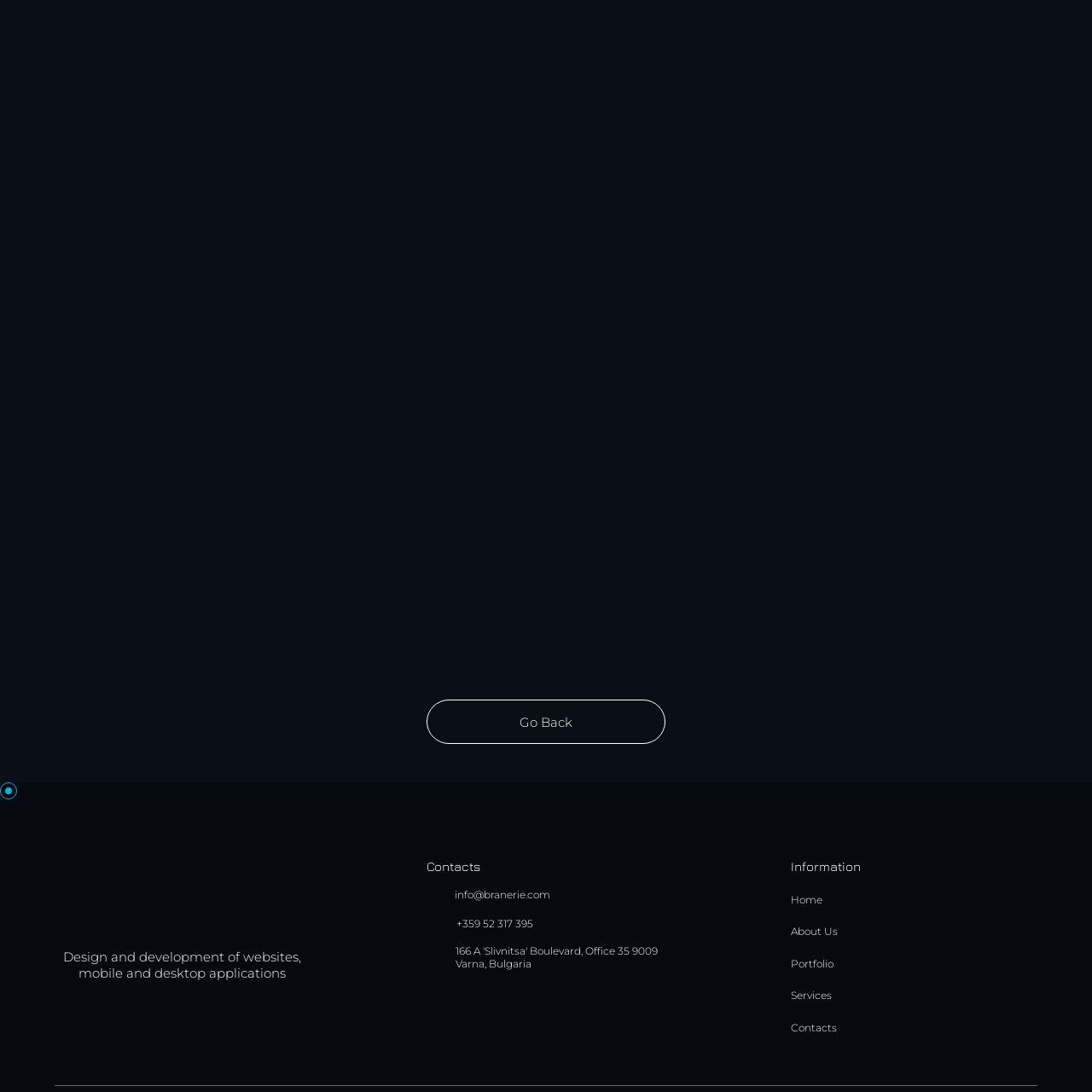View the part of the image marked by the red boundary and provide a one-word or short phrase answer to this question: 
What is the characteristic of the website's interface?

Clean and user-friendly